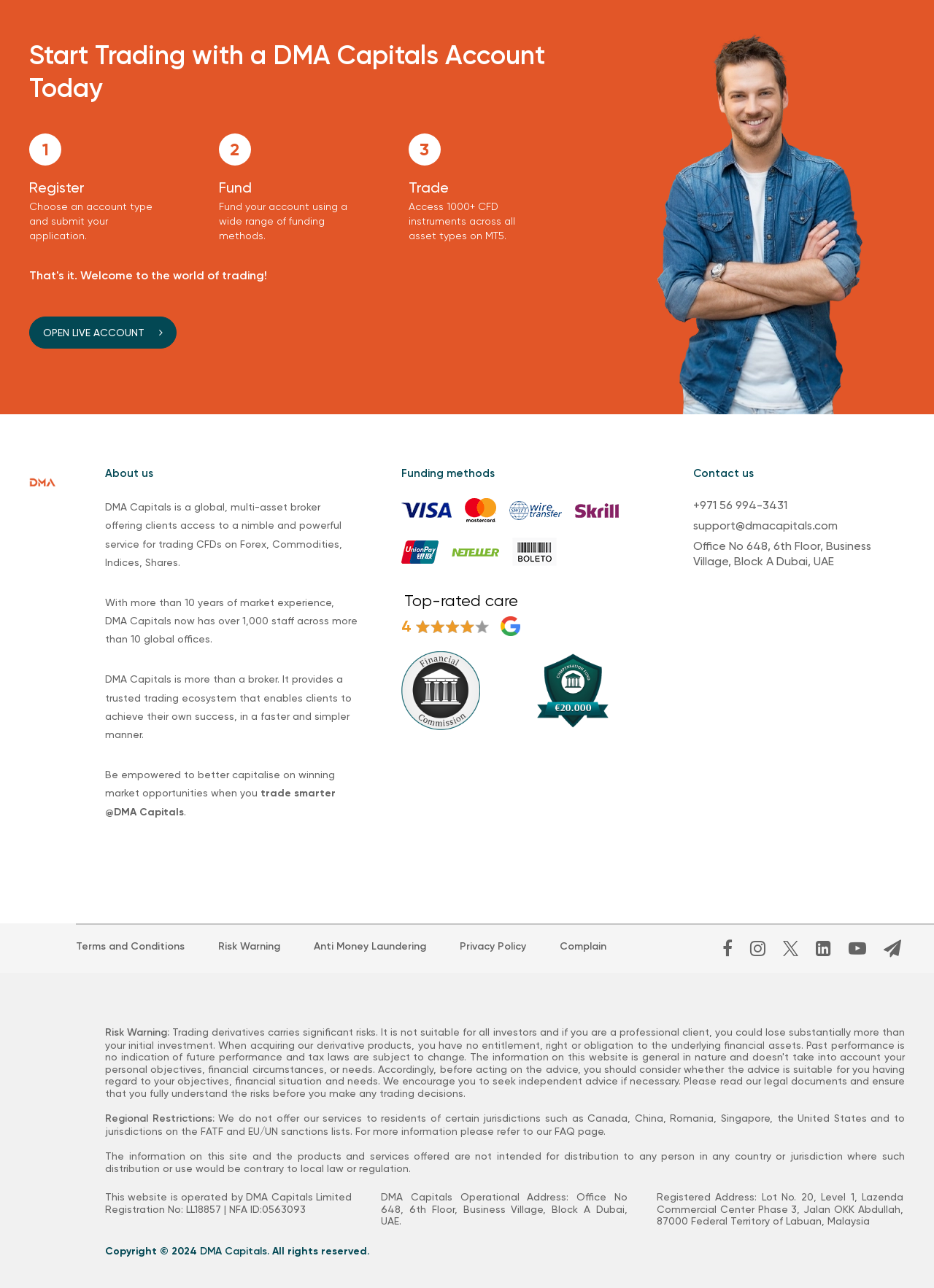Please identify the coordinates of the bounding box that should be clicked to fulfill this instruction: "Open a live account".

[0.031, 0.246, 0.189, 0.271]